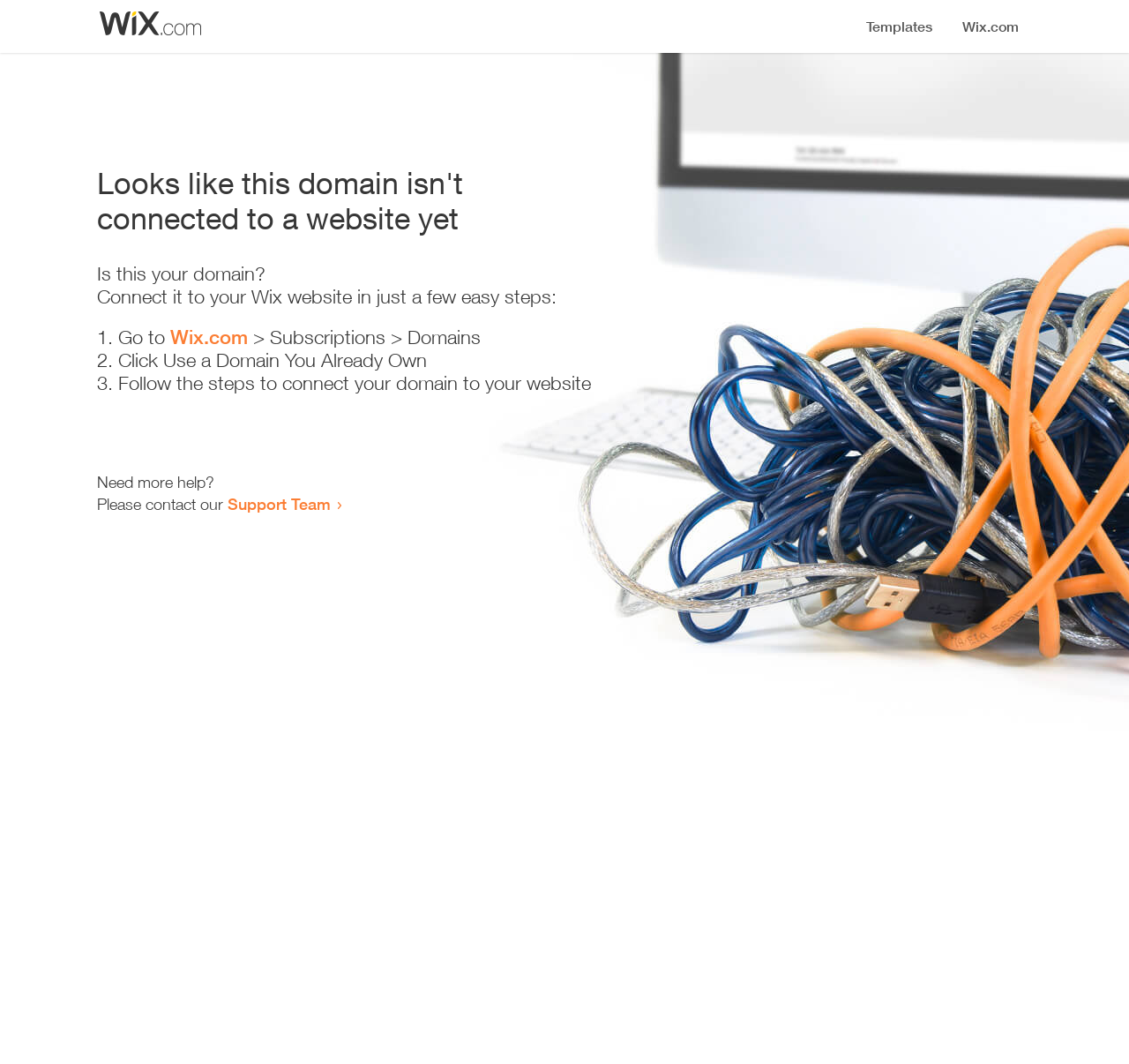What should the user do if they need more help?
Refer to the screenshot and respond with a concise word or phrase.

Contact Support Team